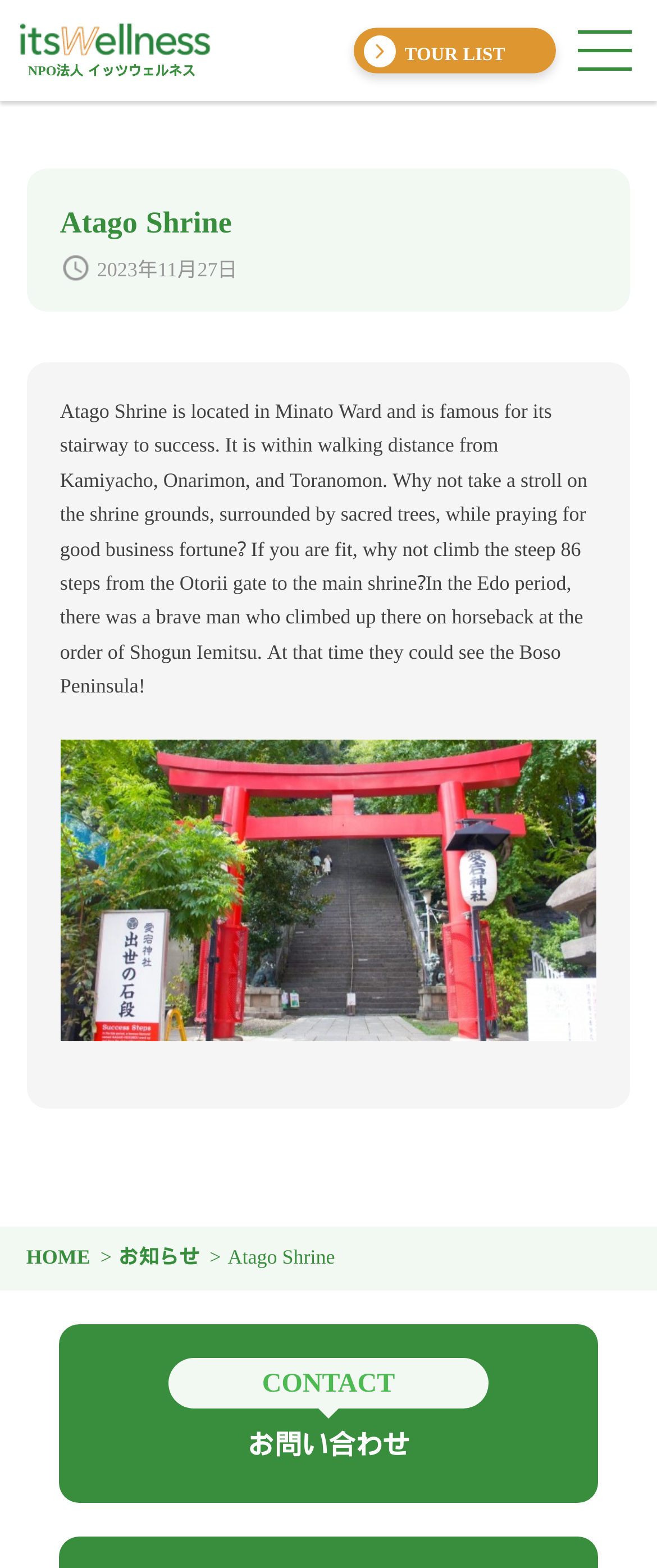What is the date mentioned on the webpage?
Look at the image and respond with a one-word or short-phrase answer.

2023年11月27日